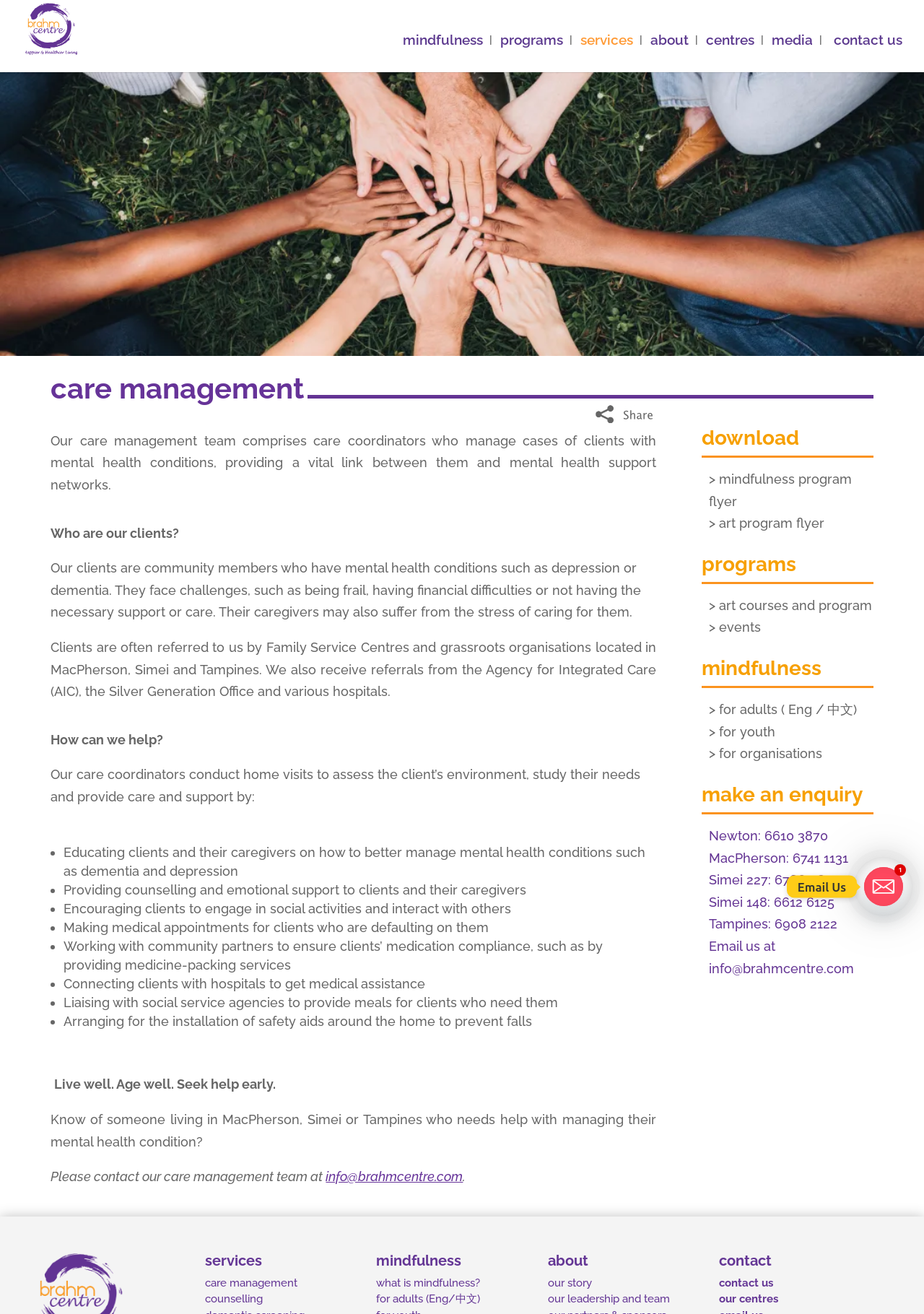Use a single word or phrase to answer the following:
What is the purpose of the mindfulness program?

For adults and youth